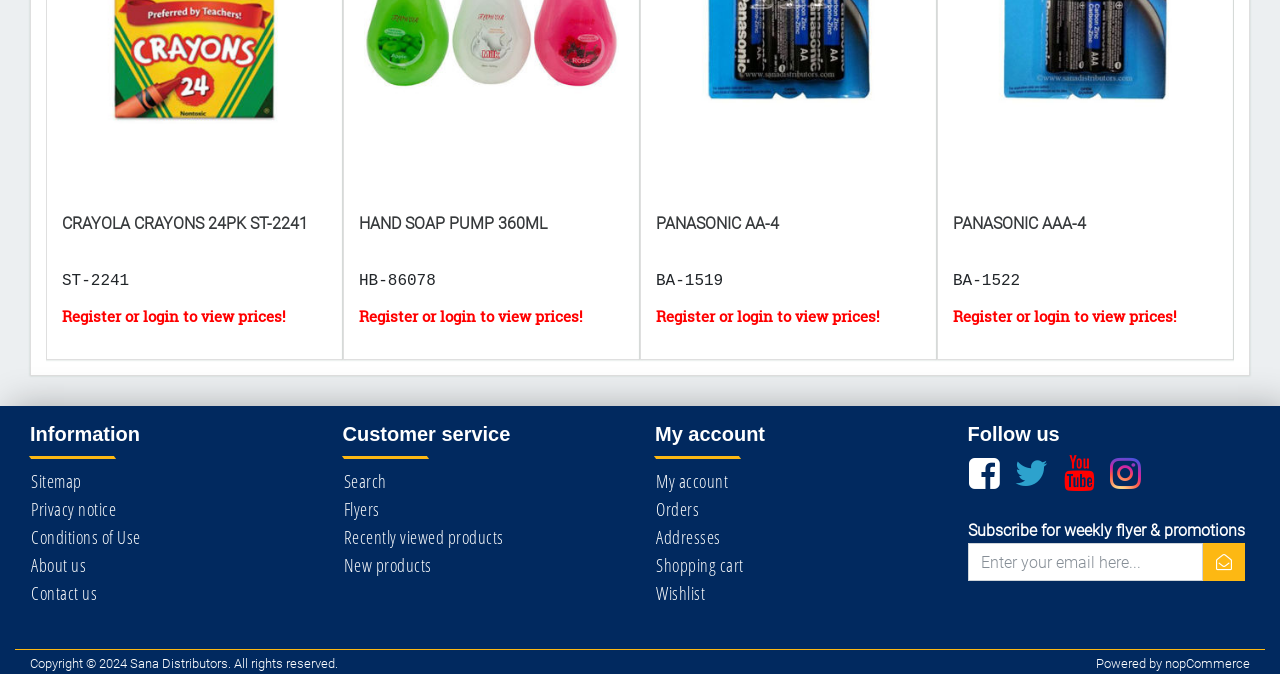Using the provided element description "PANASONIC AA-4", determine the bounding box coordinates of the UI element.

[0.28, 0.318, 0.377, 0.346]